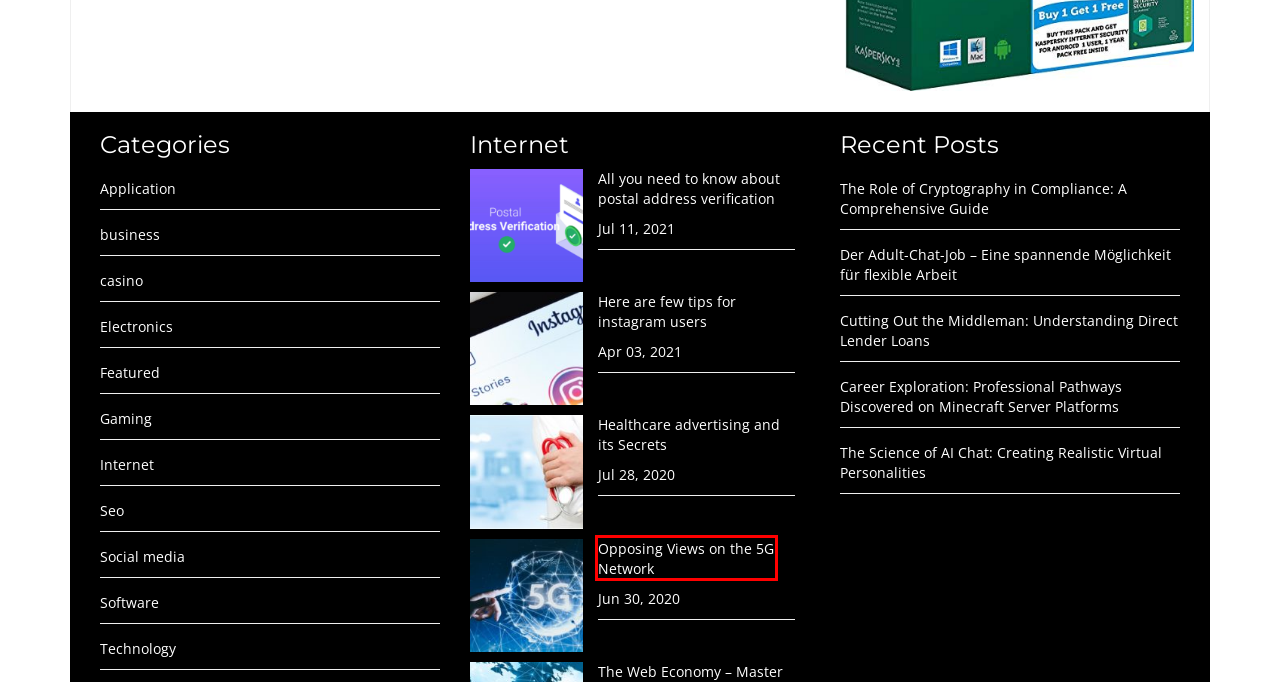Given a webpage screenshot with a UI element marked by a red bounding box, choose the description that best corresponds to the new webpage that will appear after clicking the element. The candidates are:
A. June 2021 -
B. Here are few tips for instagram users  -
C. All you need to know about postal address verification -
D. Opposing Views on the 5G Network -
E. Featured Archives -
F. March 2022 -
G. Healthcare advertising and its Secrets -
H. July 2020 -

D